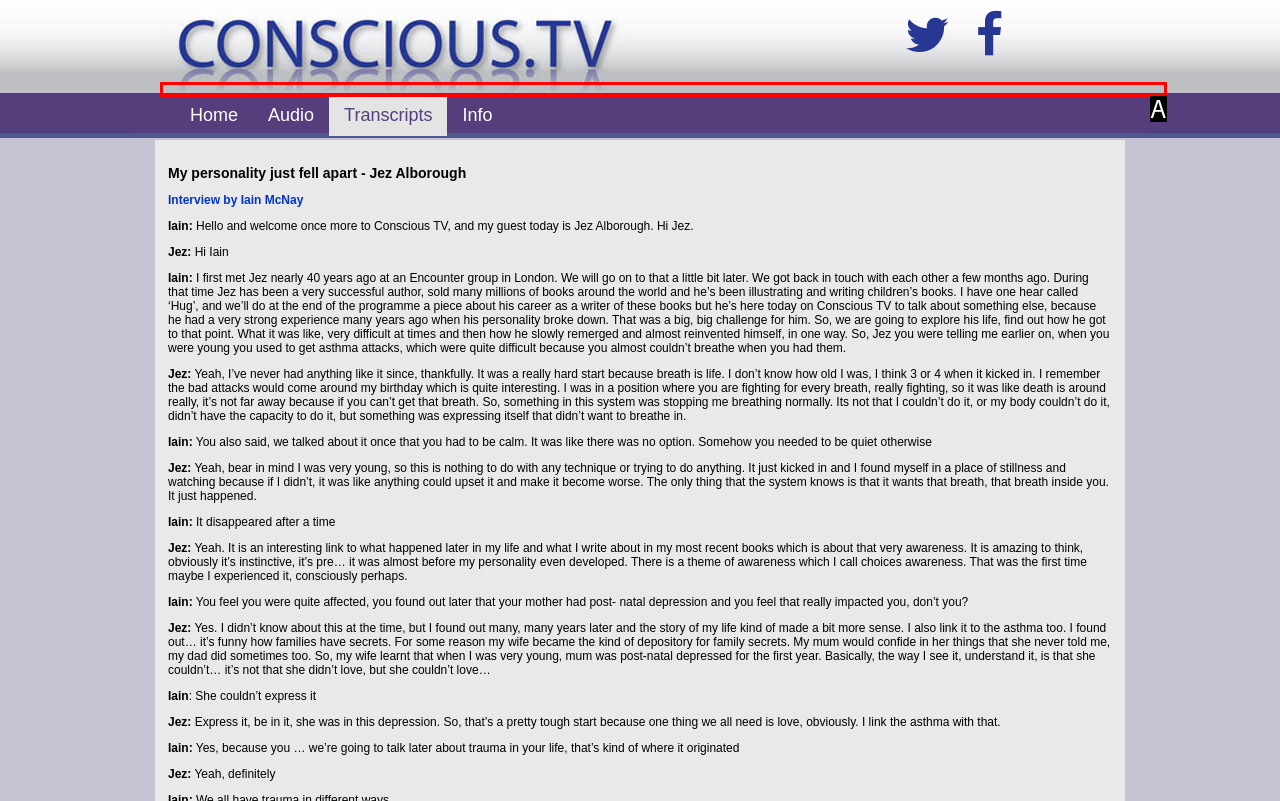Tell me which option best matches the description: alt="ConsciousTV home"
Answer with the option's letter from the given choices directly.

A